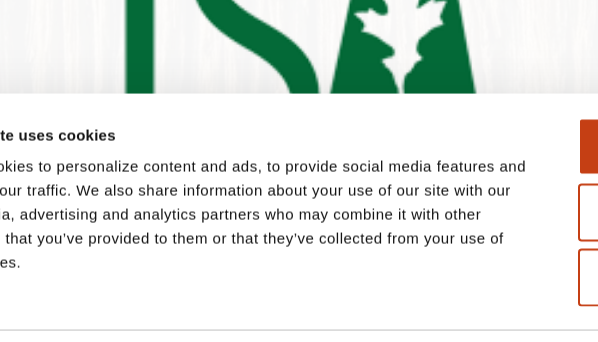What is the purpose of the notification below the logo?
Answer the question with a detailed and thorough explanation.

The notification below the logo informs users about the website's use of cookies, emphasizing its approach to personalizing content and ads, and providing social media features, while also assuring users that their data may be shared with partners for analysis, promoting transparency in how user information is handled.